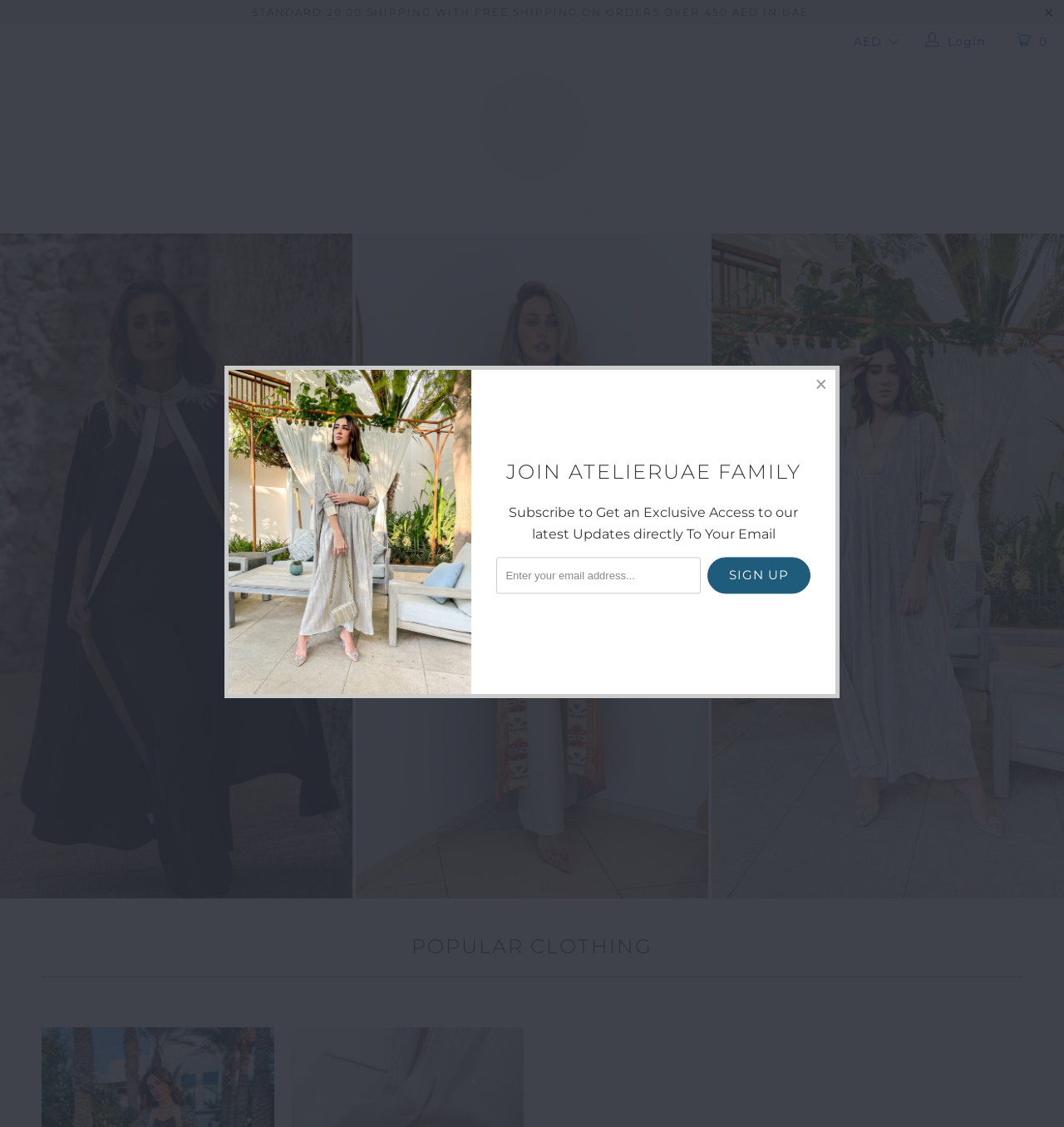Identify the coordinates of the bounding box for the element that must be clicked to accomplish the instruction: "Search for products".

[0.582, 0.172, 0.749, 0.204]